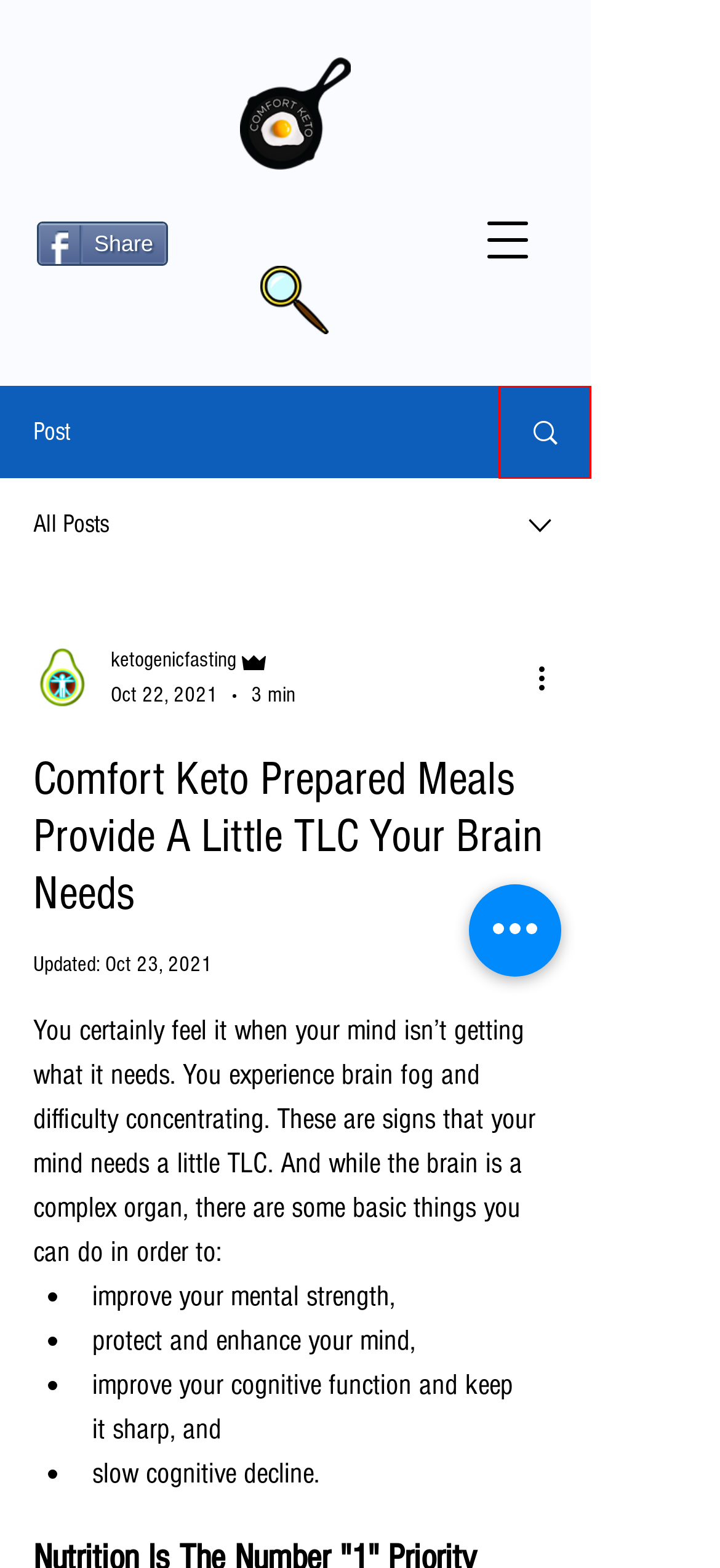You are presented with a screenshot of a webpage with a red bounding box. Select the webpage description that most closely matches the new webpage after clicking the element inside the red bounding box. The options are:
A. chefpreparedgourmetketo | Comfort Keto
B. Terms and Conditions | Comfort Keto
C. chefpreparedketo | Comfort Keto
D. Don't Kill Nature's Gift "Spring Dandelions!" They Are The Perfect Super Food!
E. When and How Many Pistachios Should You Eat To Promote Sleep?
F. ketogenic | Comfort Keto
G. Blog  | Comfort Keto by MyKetoPal
H. Privacy Policy | Comfort Keto

G